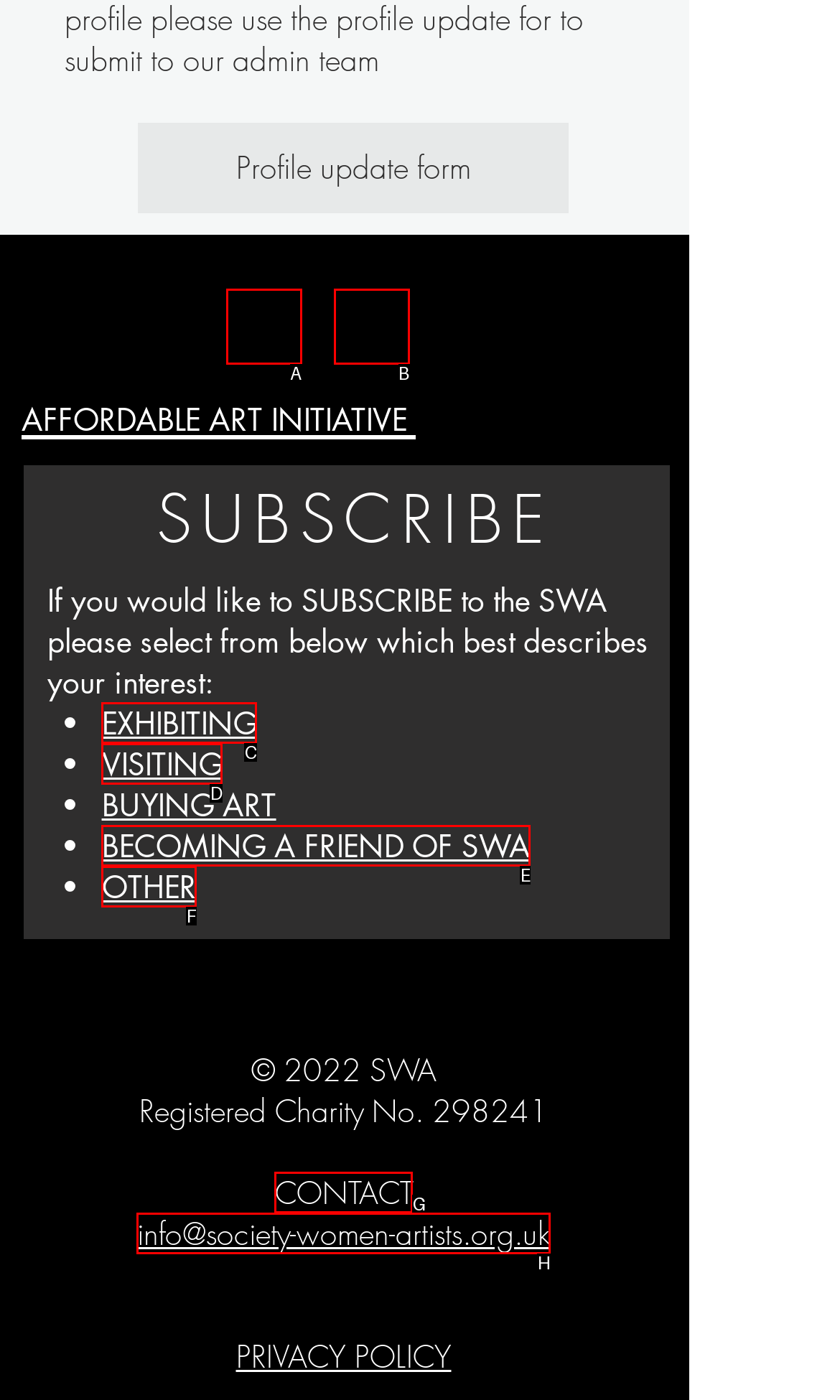Given the description: BECOMING A FRIEND OF SWA, identify the corresponding option. Answer with the letter of the appropriate option directly.

E